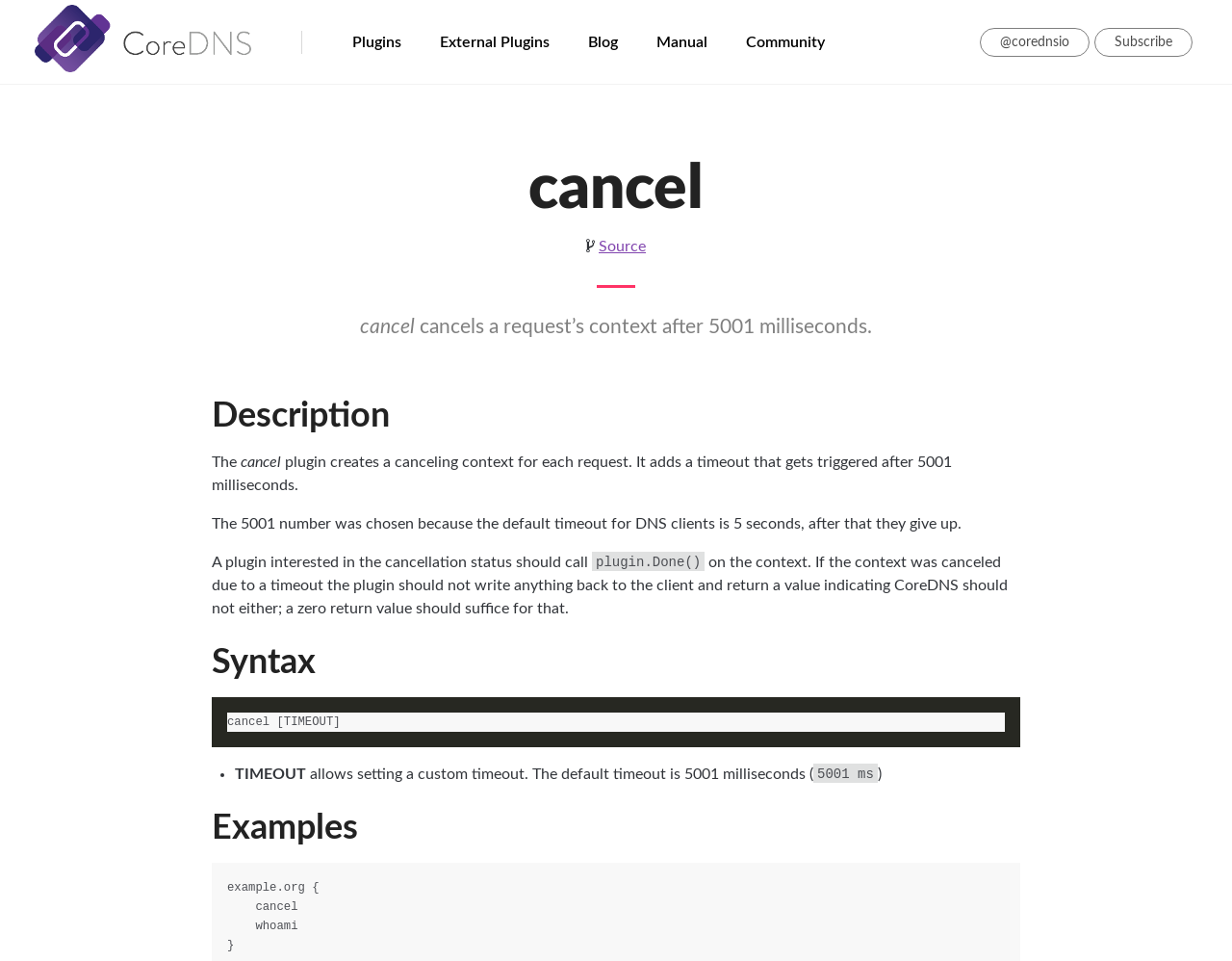Given the element description External Plugins, predict the bounding box coordinates for the UI element in the webpage screenshot. The format should be (top-left x, top-left y, bottom-right x, bottom-right y), and the values should be between 0 and 1.

[0.357, 0.032, 0.446, 0.056]